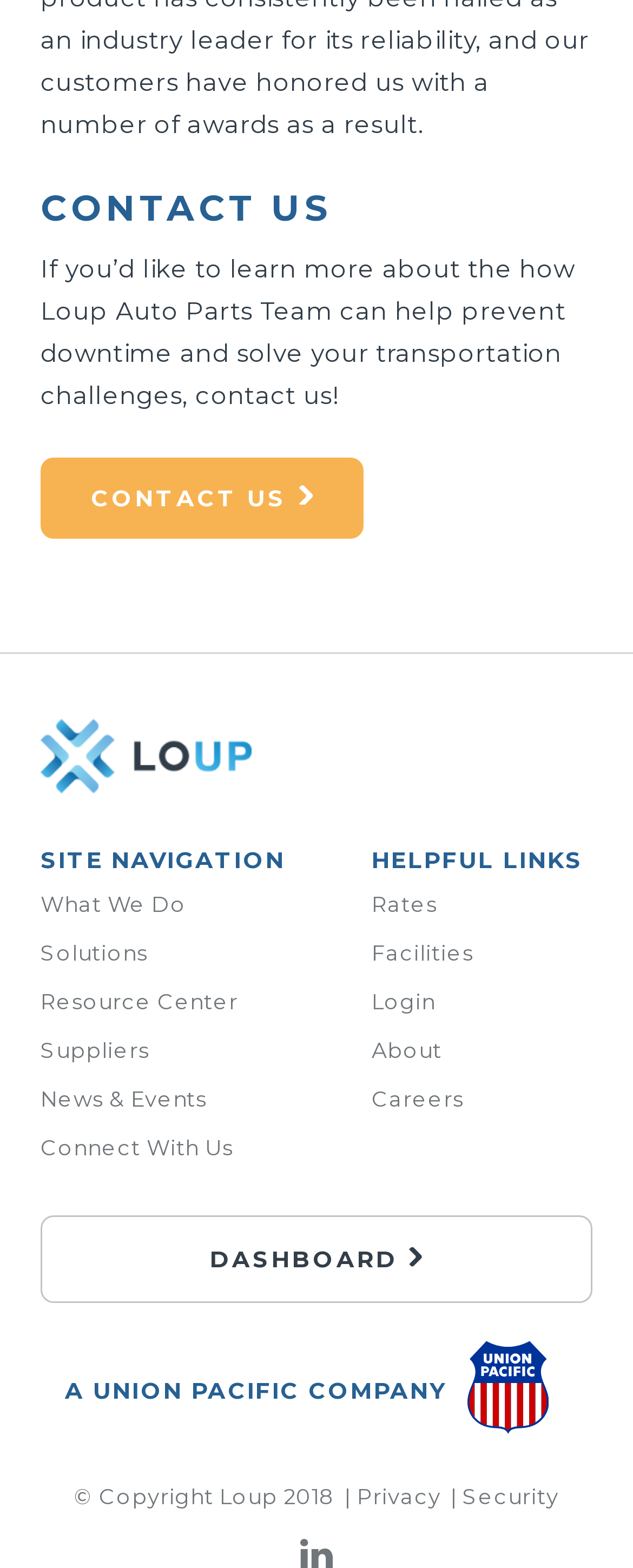Carefully examine the image and provide an in-depth answer to the question: What is the logo of the parent company?

The logo of the parent company can be found at the bottom of the page, which is the 'Union Pacific Logo' image, indicating that the parent company is Union Pacific.